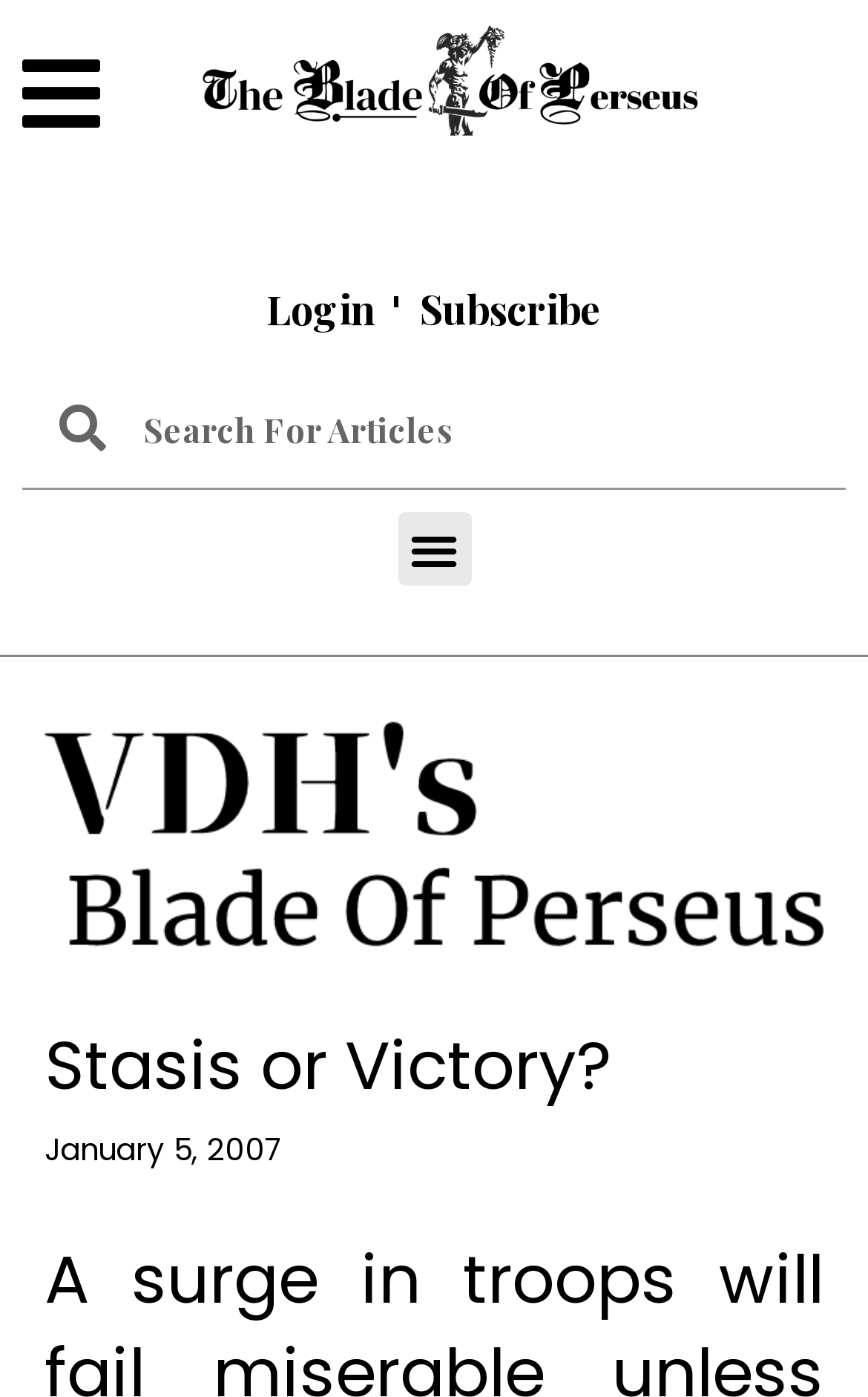Reply to the question with a brief word or phrase: What is the text above the article?

Stasis or Victory?